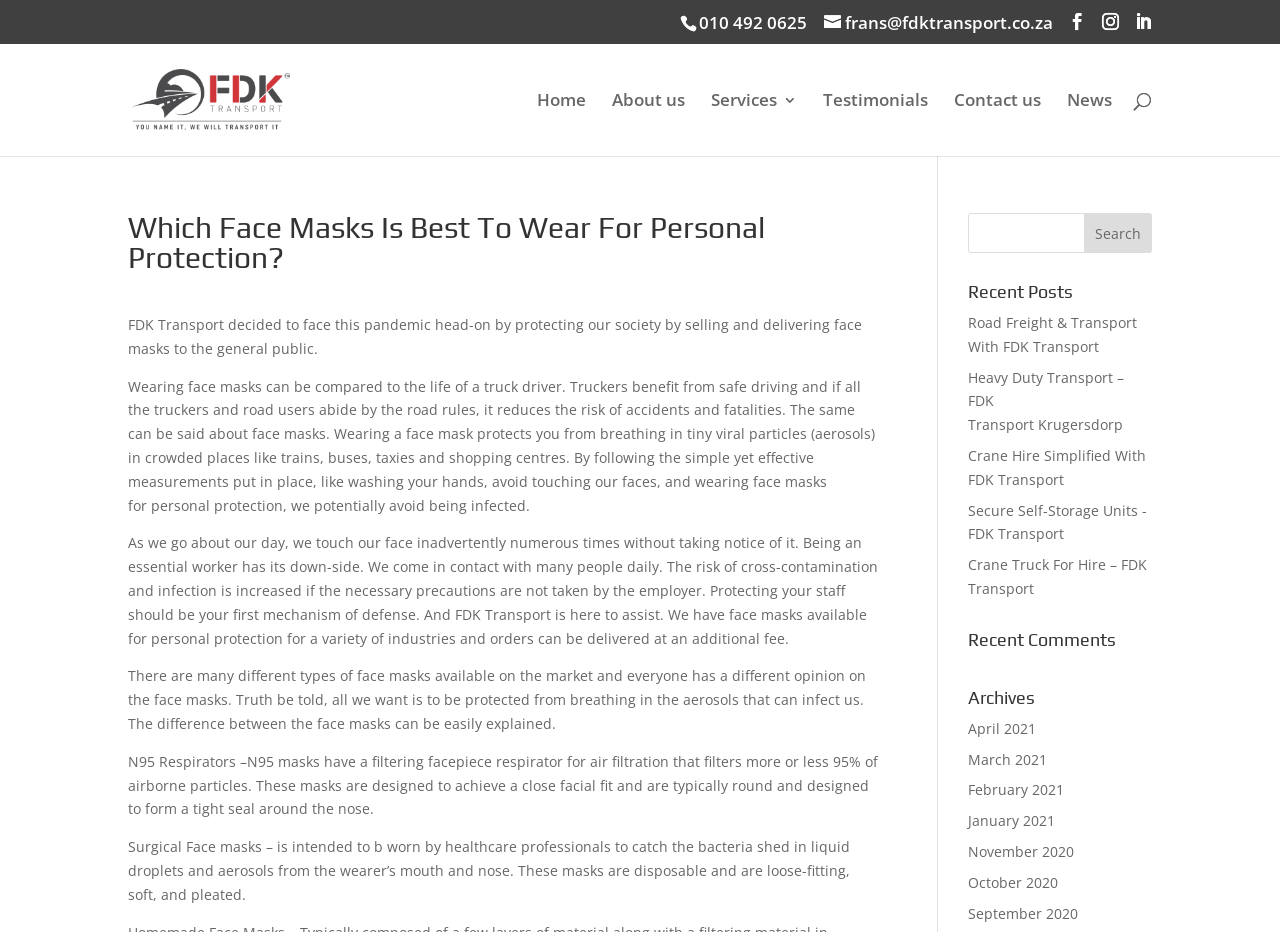Please specify the bounding box coordinates of the clickable section necessary to execute the following command: "Search for something".

[0.1, 0.047, 0.9, 0.048]